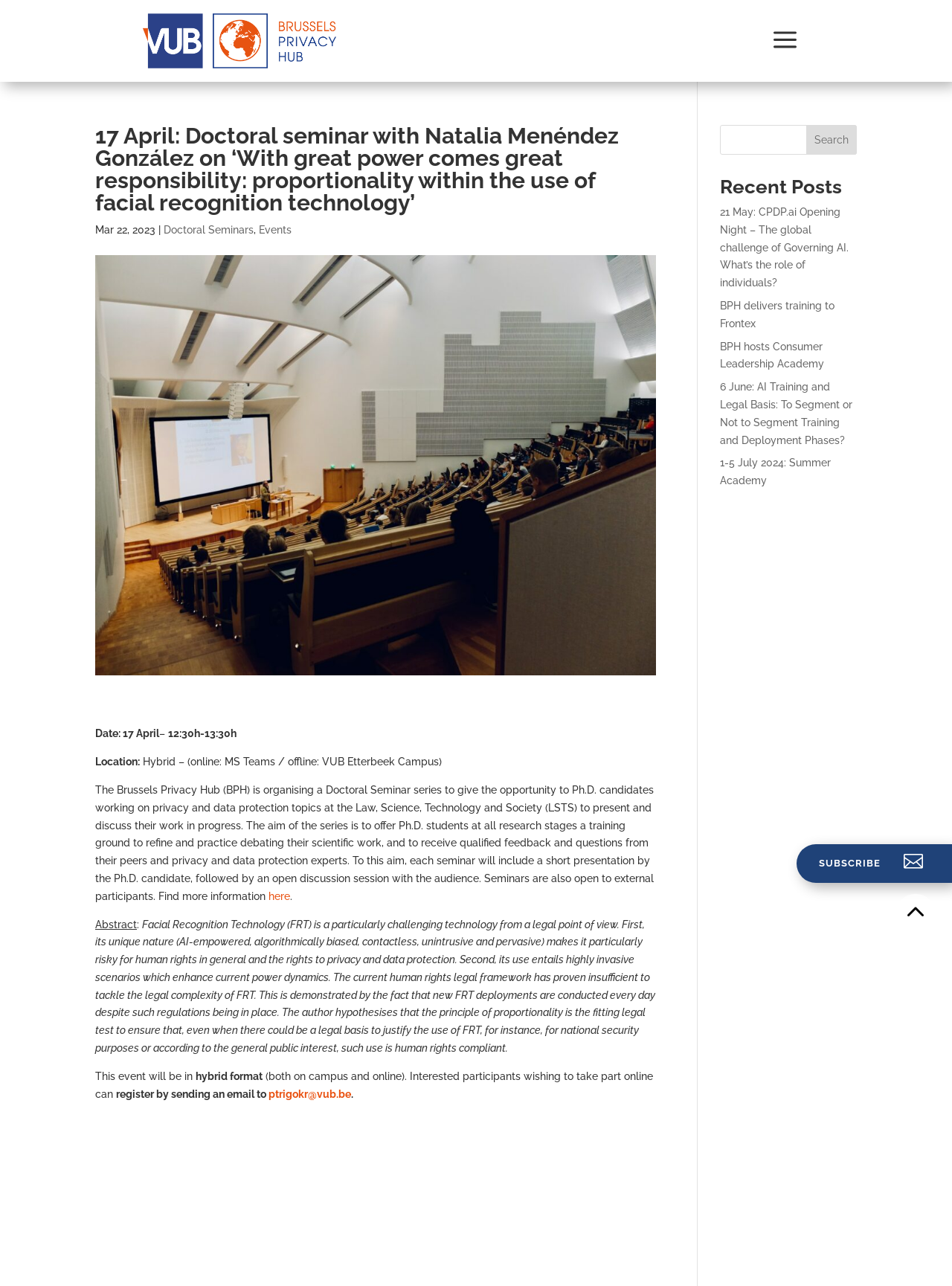Please indicate the bounding box coordinates for the clickable area to complete the following task: "Click the 'Image' menu item". The coordinates should be specified as four float numbers between 0 and 1, i.e., [left, top, right, bottom].

[0.15, 0.002, 0.365, 0.062]